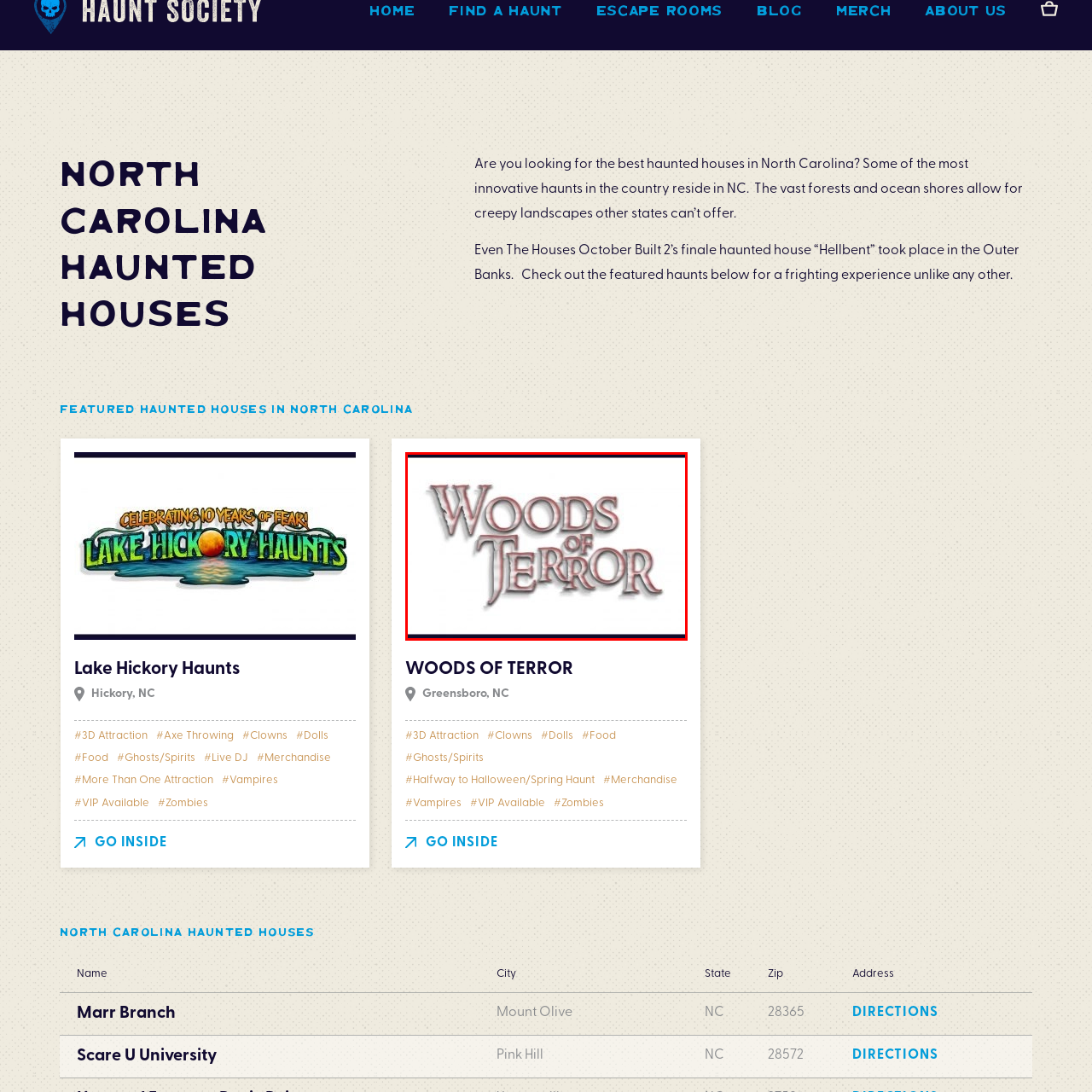Look closely at the image surrounded by the red box, Where is the haunted house located? Give your answer as a single word or phrase.

Greensboro, NC